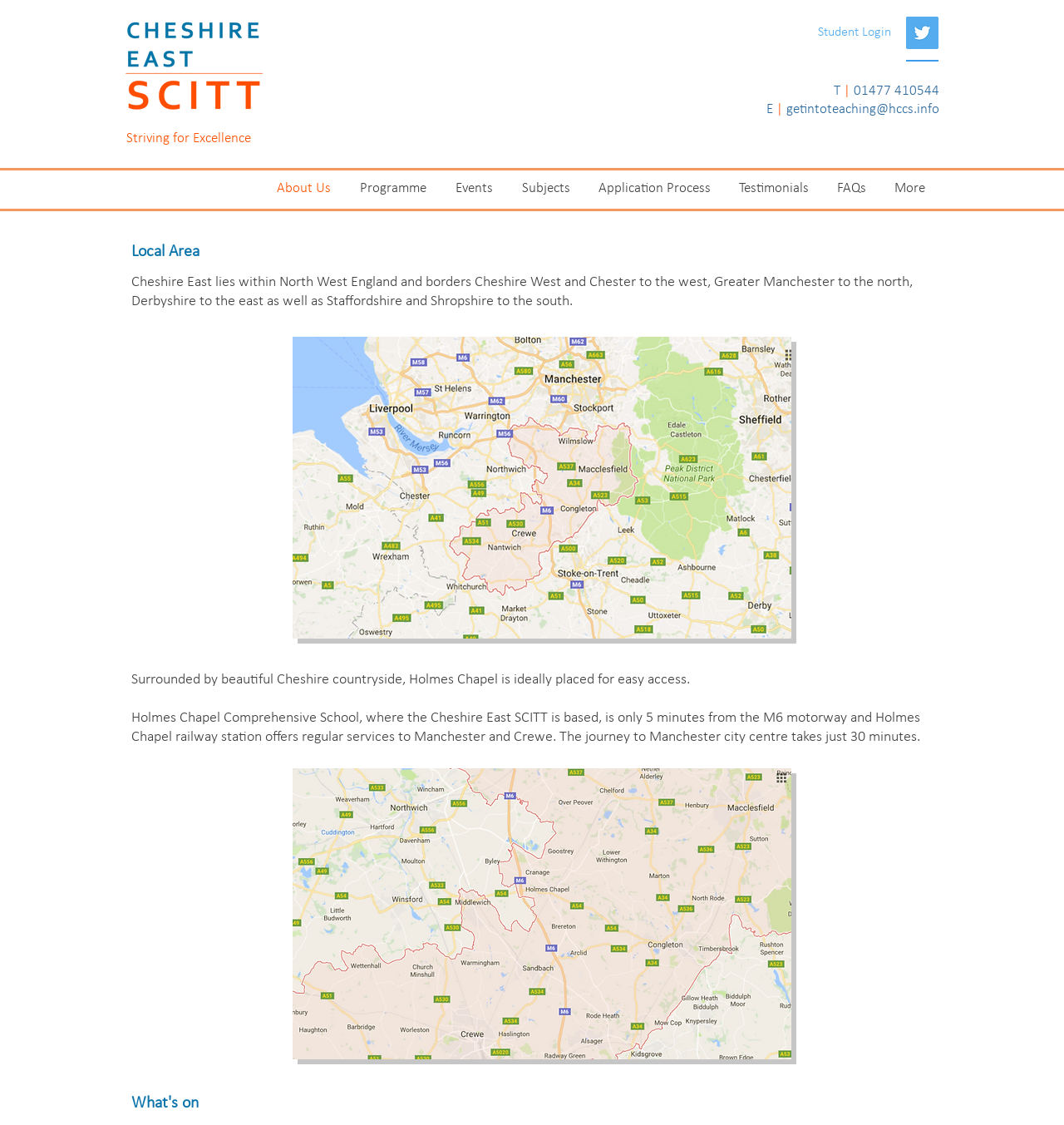Identify the bounding box of the HTML element described as: "Greater Manchester".

[0.671, 0.244, 0.784, 0.258]